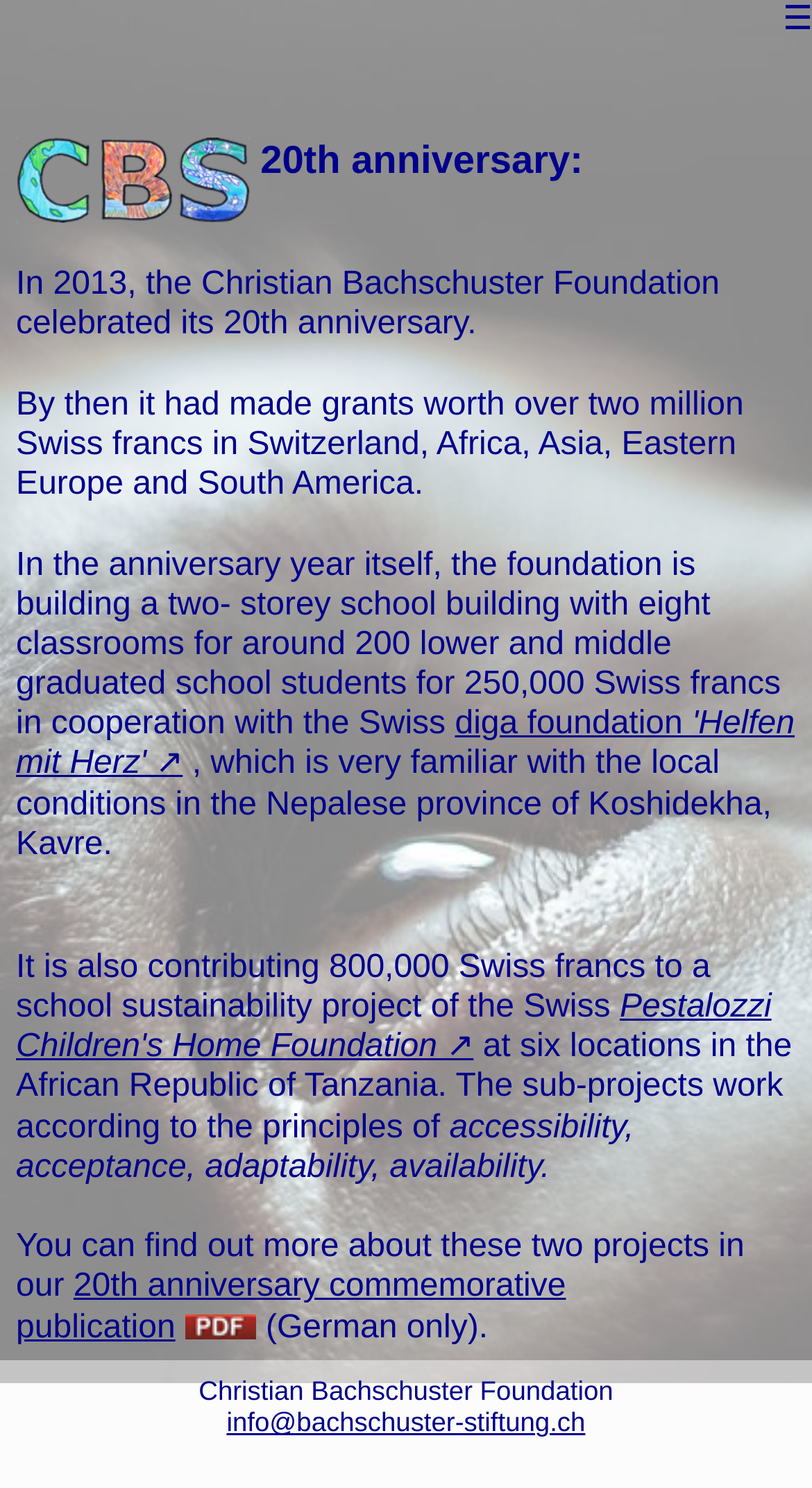Provide the bounding box coordinates of the HTML element described by the text: "info@bachschuster-stiftung.ch".

[0.279, 0.945, 0.721, 0.966]